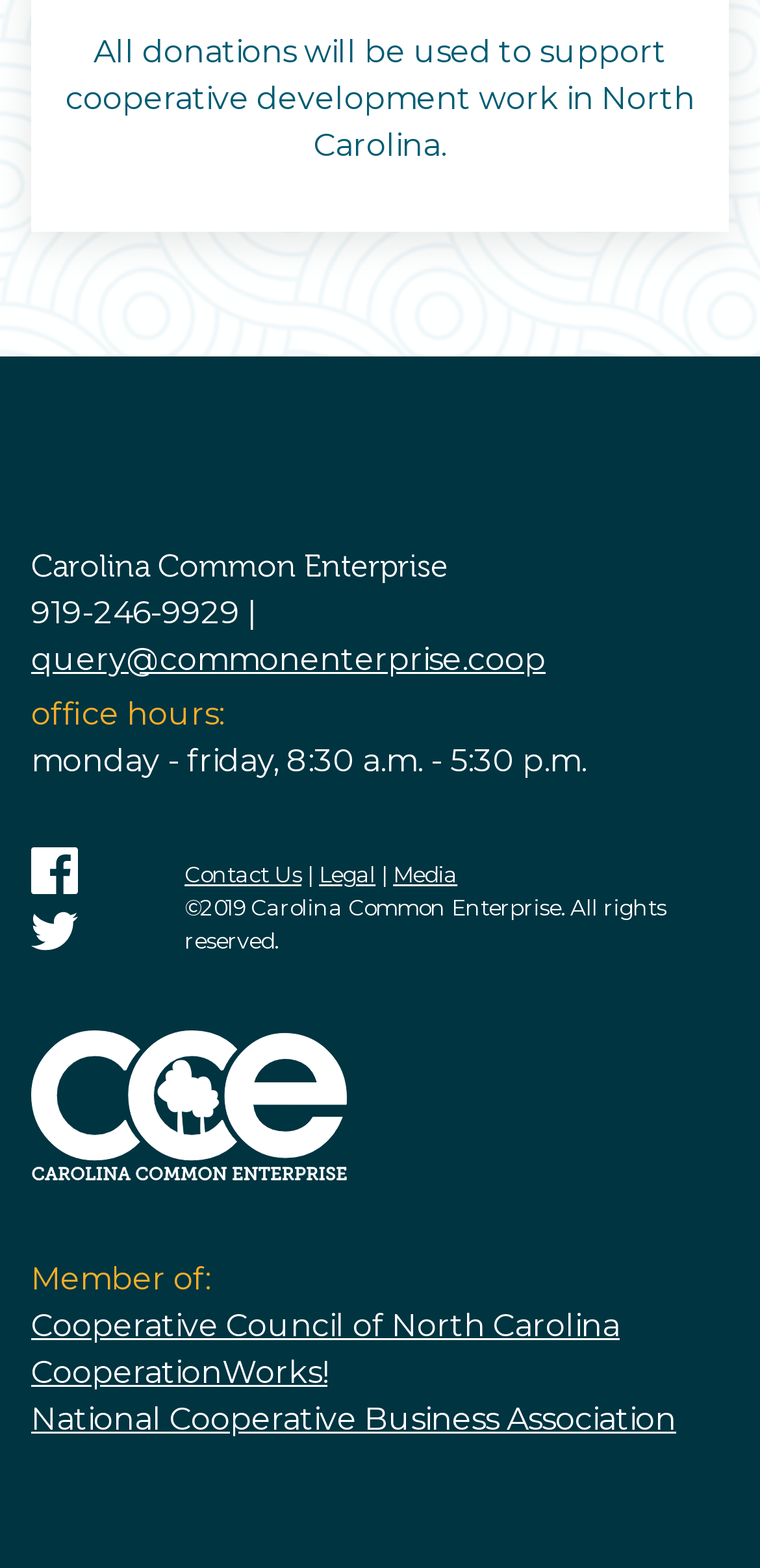Locate the bounding box coordinates of the region to be clicked to comply with the following instruction: "View the CCE logo". The coordinates must be four float numbers between 0 and 1, in the form [left, top, right, bottom].

[0.041, 0.735, 0.456, 0.758]